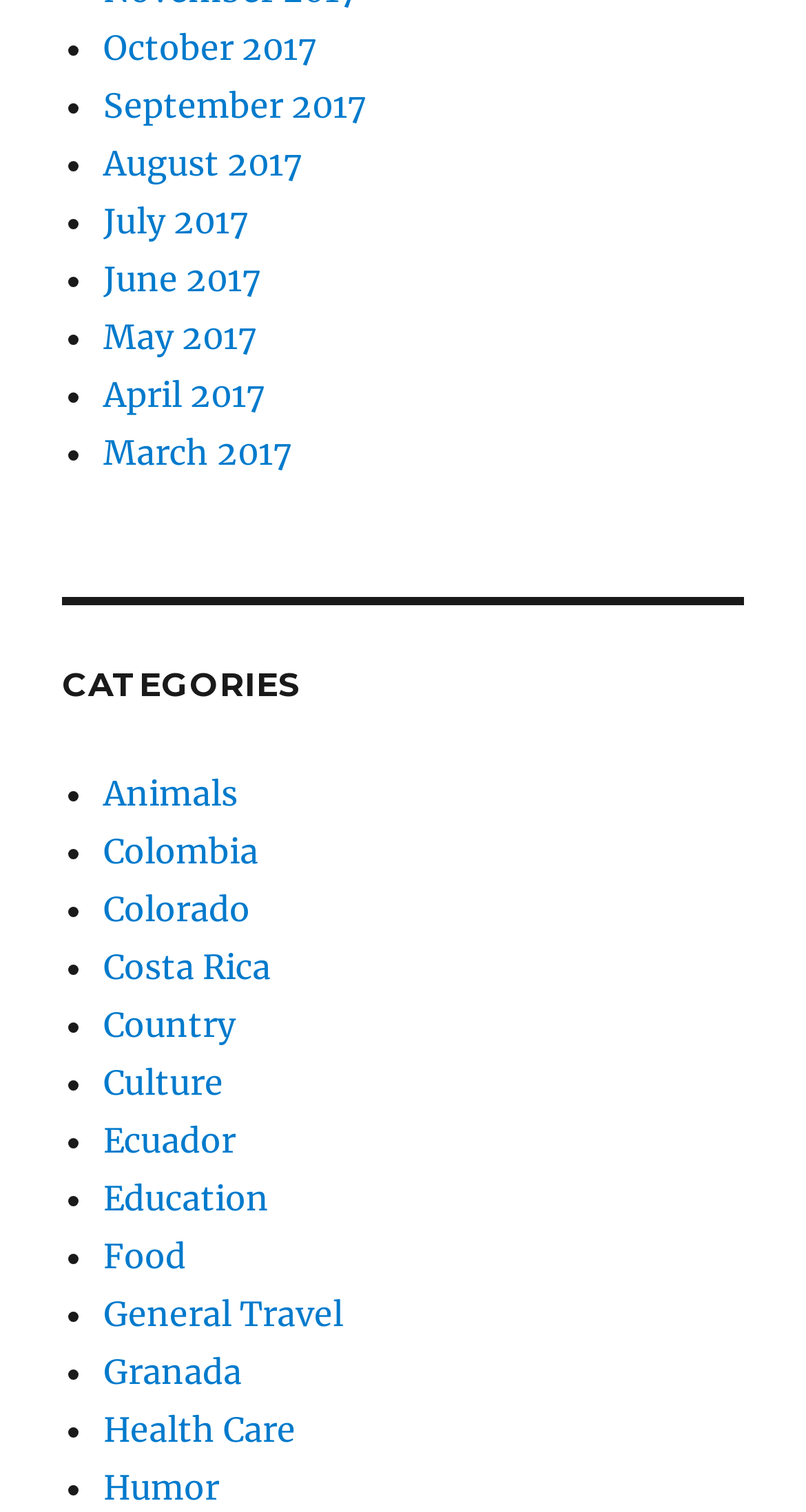Based on the image, provide a detailed response to the question:
What is the first category listed?

I looked at the list of categories under the 'CATEGORIES' heading and found that the first category listed is 'Animals'.